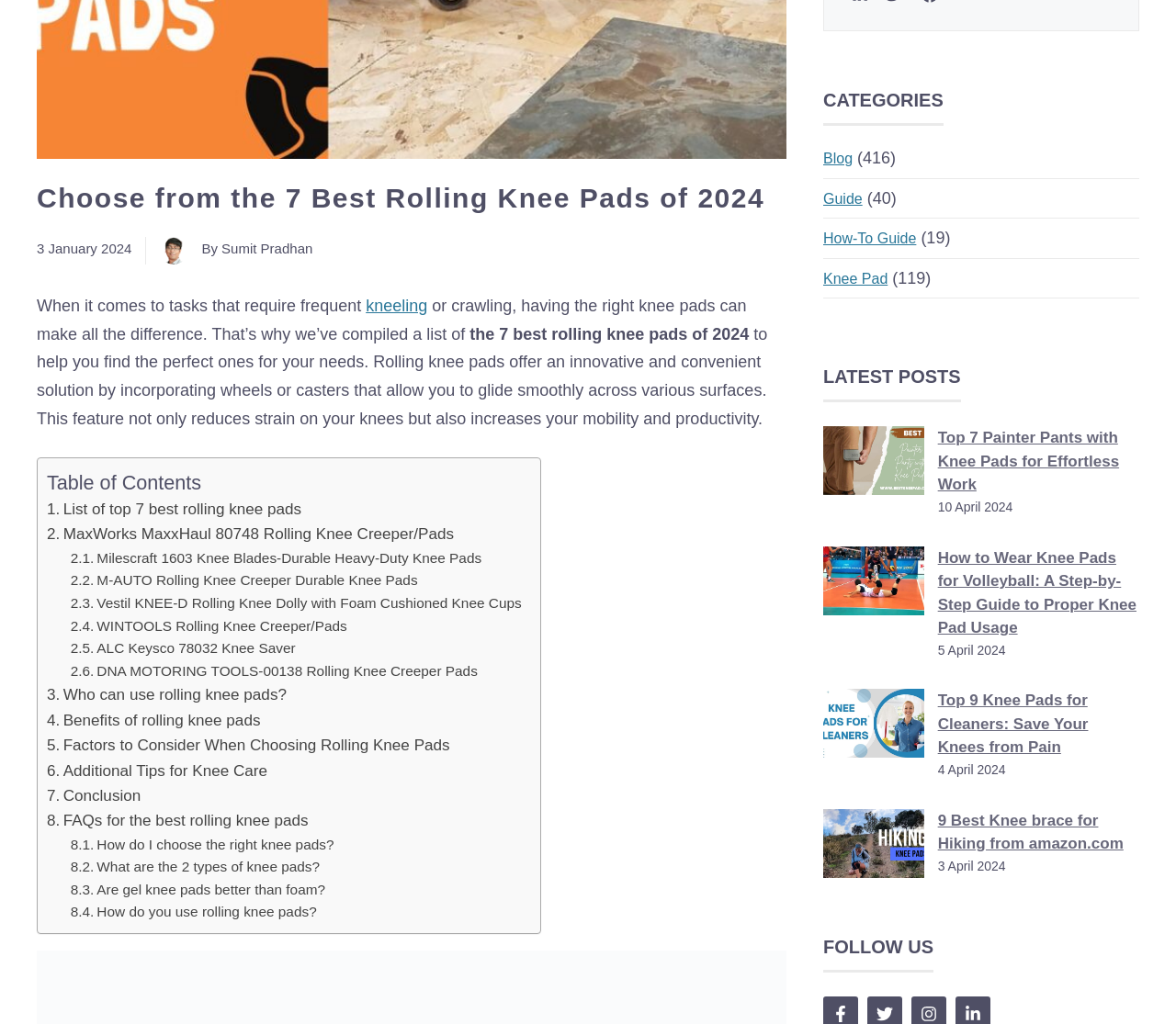Identify the bounding box coordinates for the UI element that matches this description: "Benefits of rolling knee pads".

[0.04, 0.691, 0.221, 0.716]